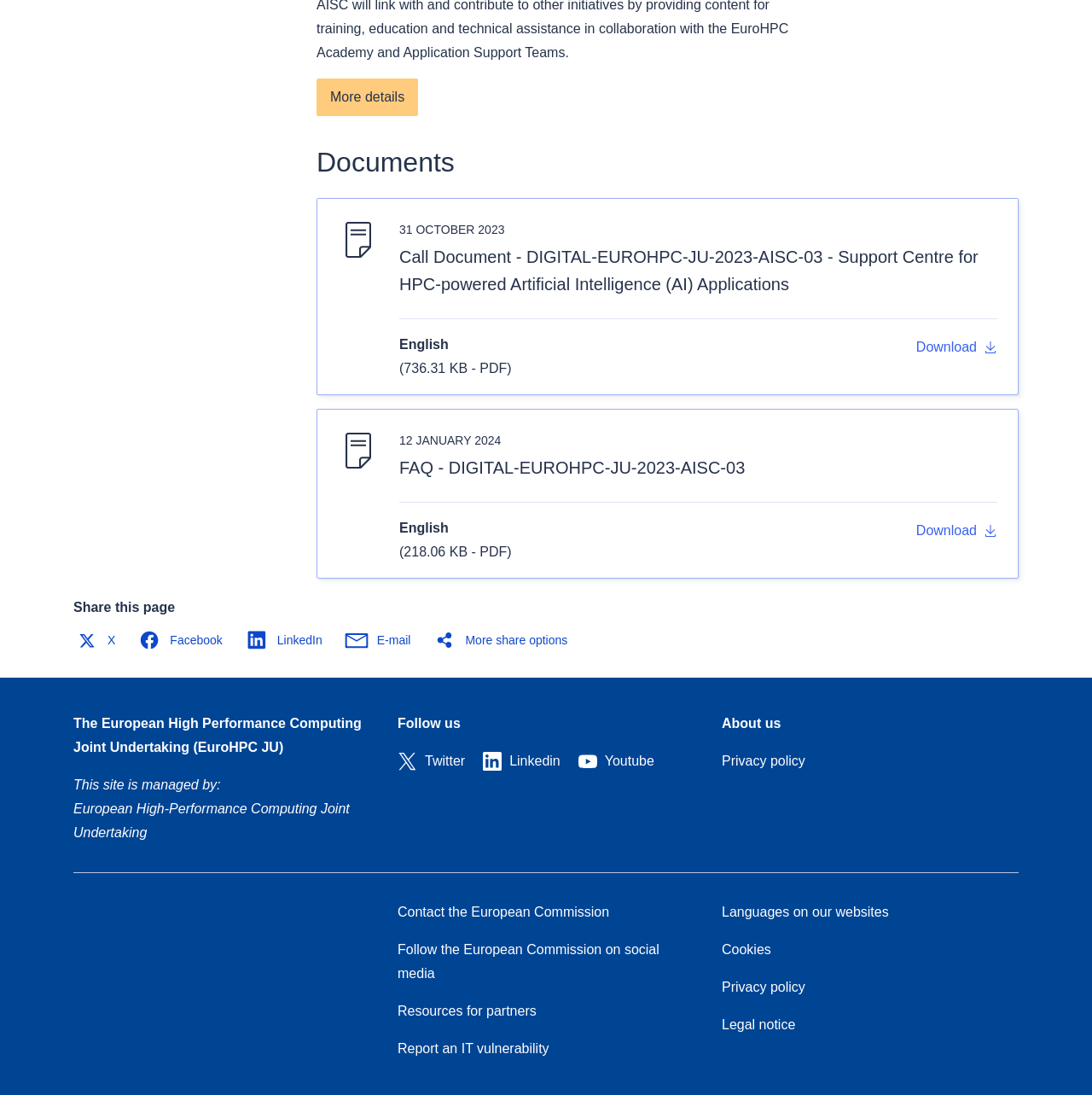Locate the bounding box coordinates of the region to be clicked to comply with the following instruction: "Follow the European High Performance Computing Joint Undertaking on Twitter". The coordinates must be four float numbers between 0 and 1, in the form [left, top, right, bottom].

[0.364, 0.689, 0.426, 0.702]